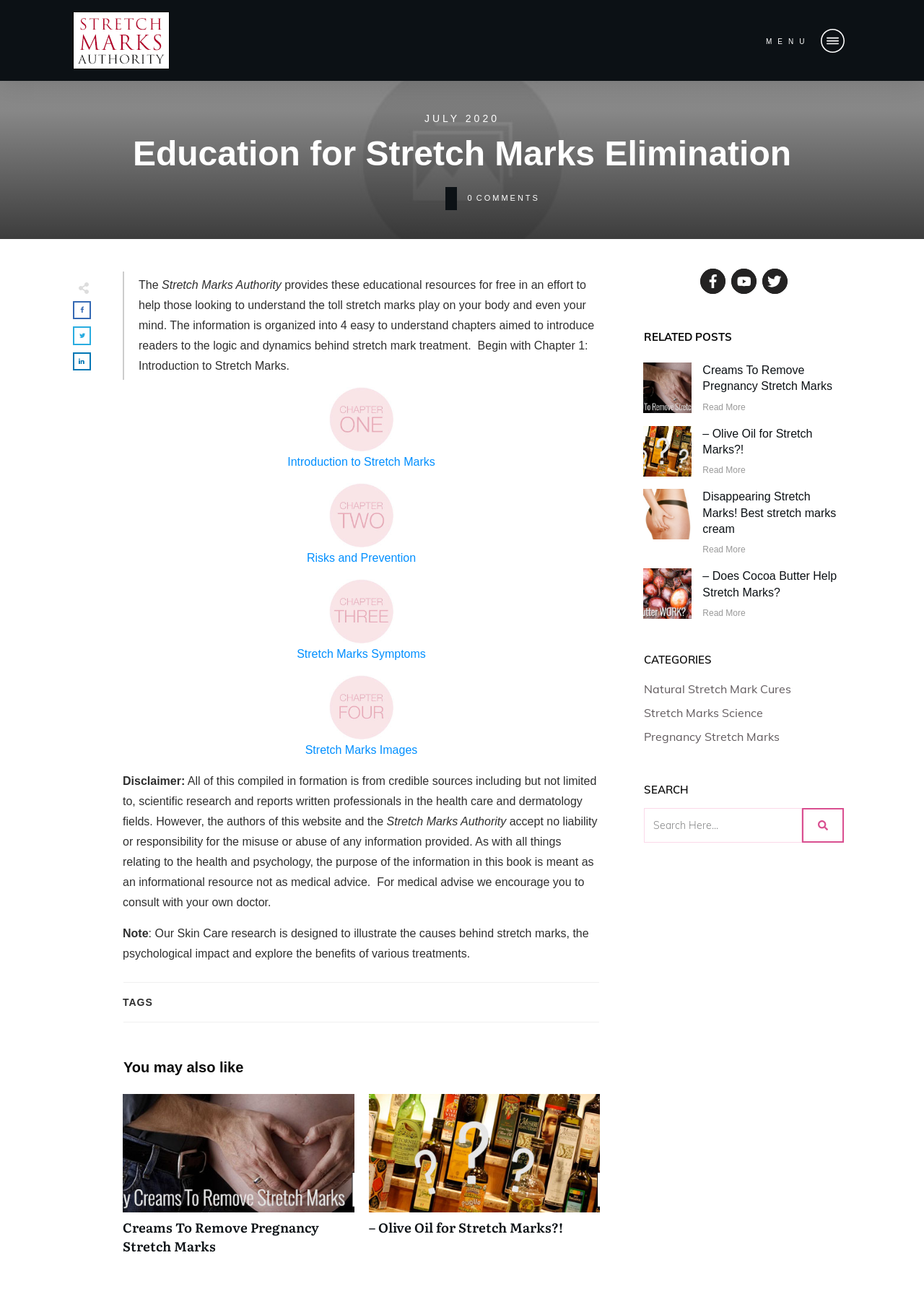Locate the bounding box coordinates of the element's region that should be clicked to carry out the following instruction: "Read more about Creams To Remove Pregnancy Stretch Marks". The coordinates need to be four float numbers between 0 and 1, i.e., [left, top, right, bottom].

[0.76, 0.278, 0.901, 0.3]